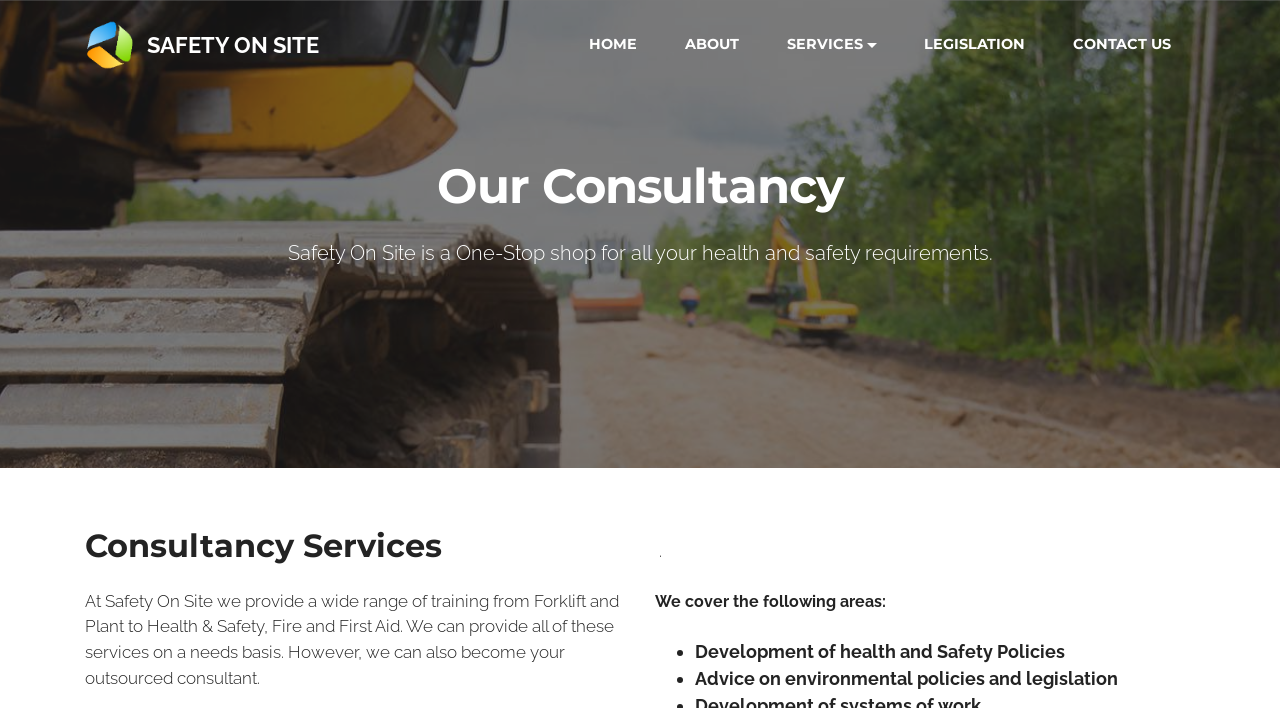Can Safety On Site provide customized services?
Based on the image, answer the question with as much detail as possible.

The webpage mentions that Safety On Site can provide services on a needs basis, implying that they can customize their services to meet the specific requirements of their clients.